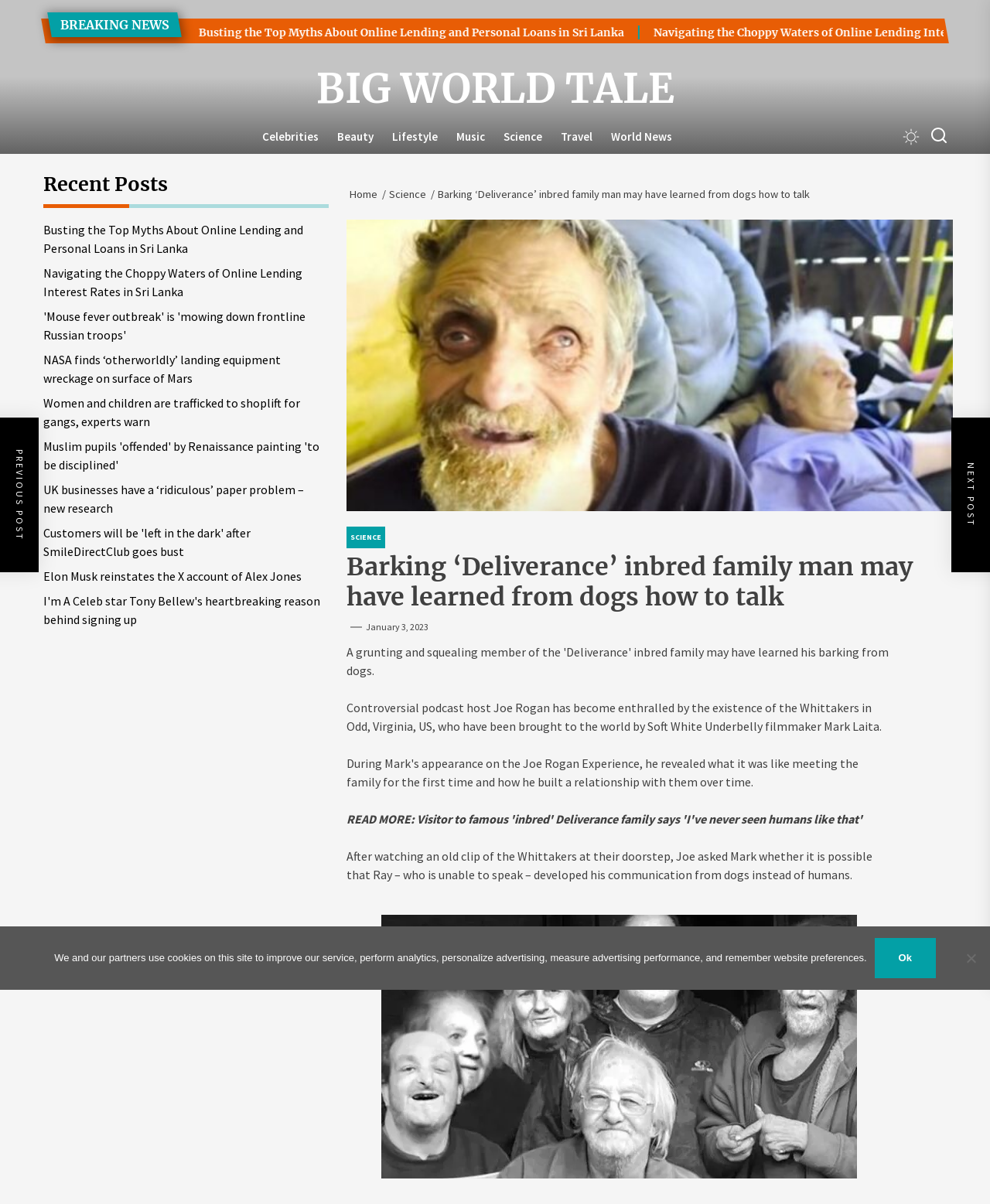Locate the bounding box coordinates of the element that should be clicked to execute the following instruction: "view the image of Terraphilia buffed up and ready to for its next owners".

None